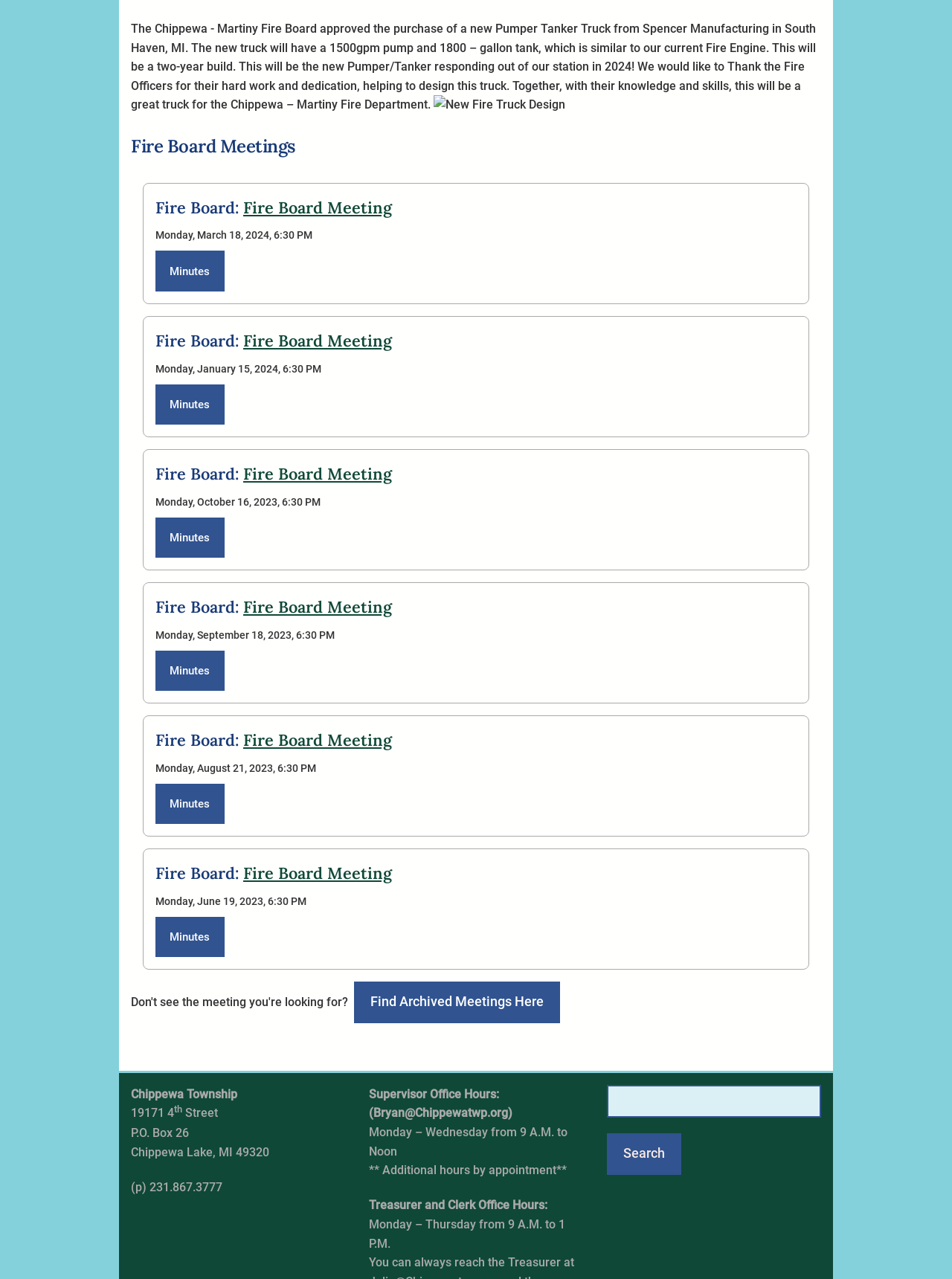What is the new fire truck's pump capacity?
Please craft a detailed and exhaustive response to the question.

The answer can be found in the first paragraph of the webpage, which describes the new Pumper Tanker Truck purchased by the Chippewa - Martiny Fire Board. The paragraph mentions that the truck will have a 1500gpm pump.